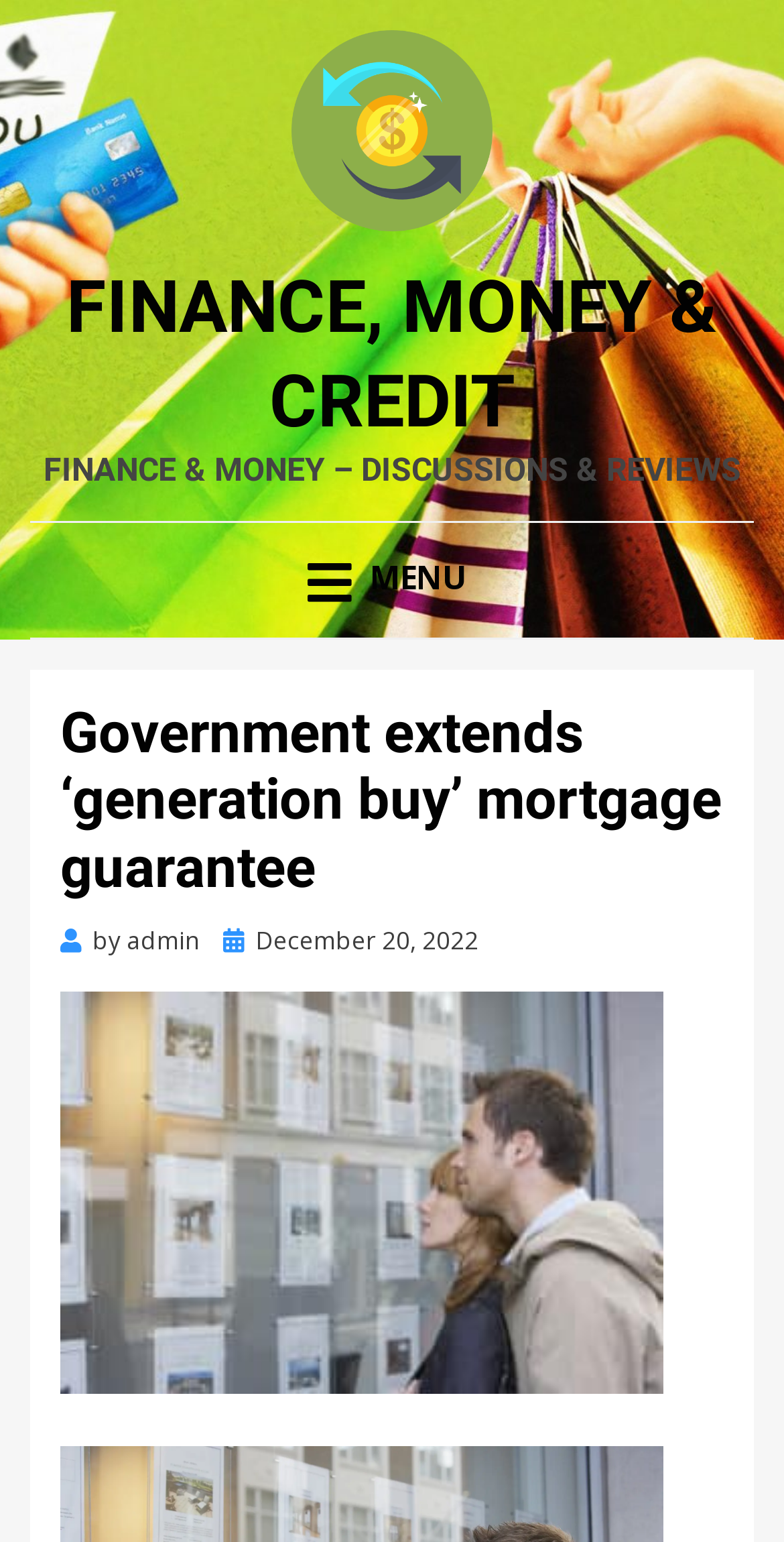Provide the bounding box coordinates of the HTML element this sentence describes: "Finance, Money & Credit". The bounding box coordinates consist of four float numbers between 0 and 1, i.e., [left, top, right, bottom].

[0.085, 0.172, 0.915, 0.288]